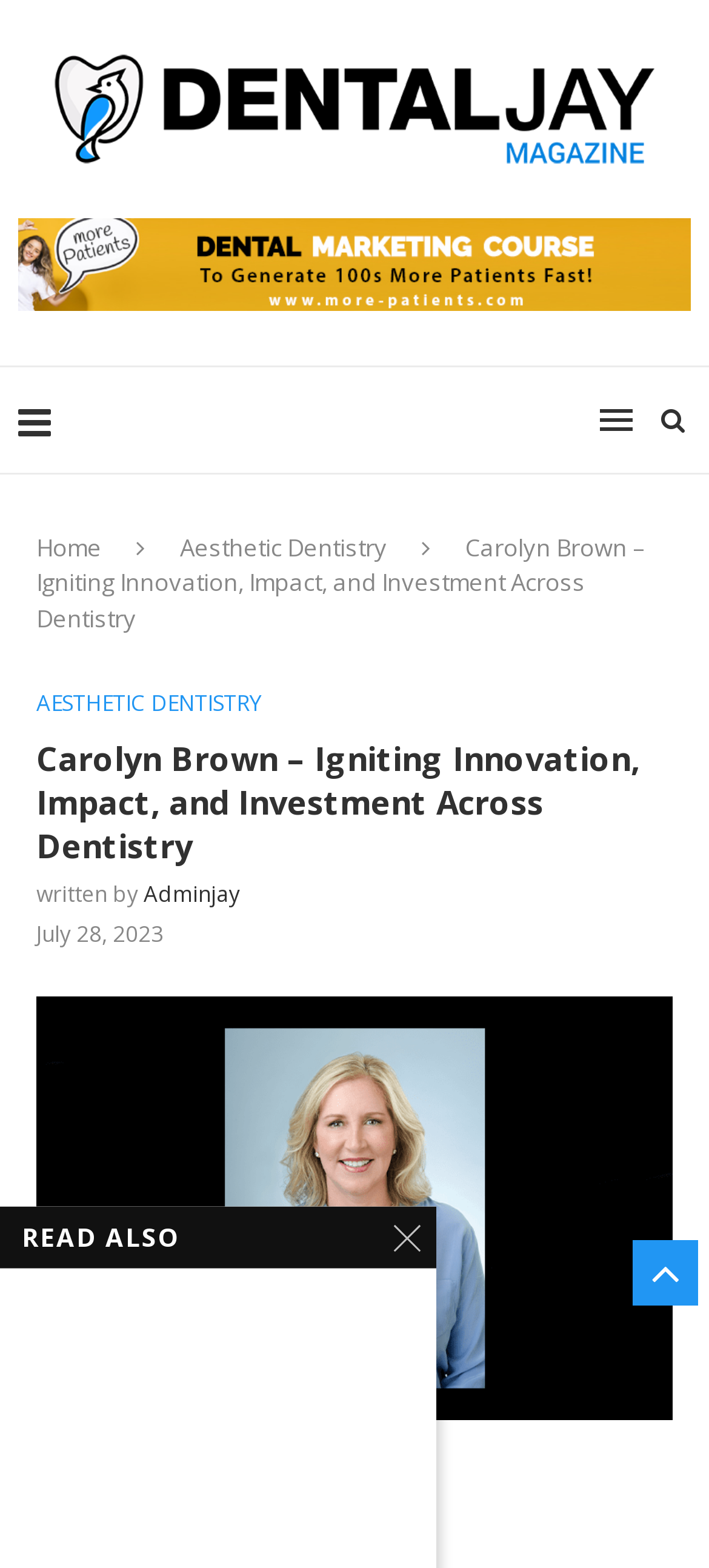Extract the main title from the webpage and generate its text.

Carolyn Brown – Igniting Innovation, Impact, and Investment Across Dentistry